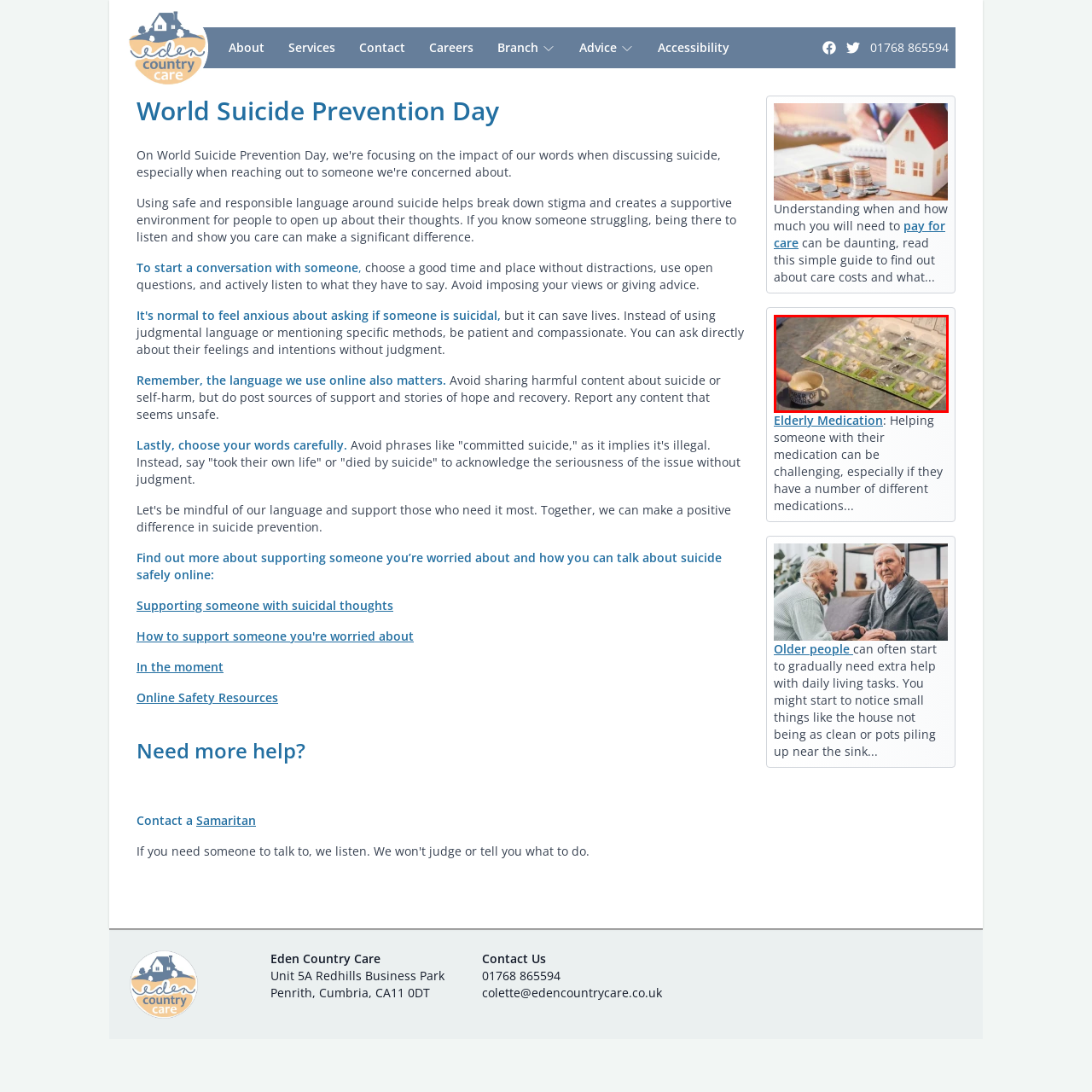Give a comprehensive caption for the image marked by the red rectangle.

The image depicts a small cup labeled "SUGAR OF LEAD" alongside a medication management chart. This chart features various compartments filled with medications, organized in a grid-like pattern, suggesting a systematic approach to medication administration. The visible pills and capsules indicate a careful arrangement, likely intended for daily doses, while the cup symbolizes a common item in healthcare settings, possibly used to measure or administer medicine. This visual collectively emphasizes the importance of organized medication management, particularly when assisting someone who may require help with their medications, highlighting a key aspect of caregiving and health management.